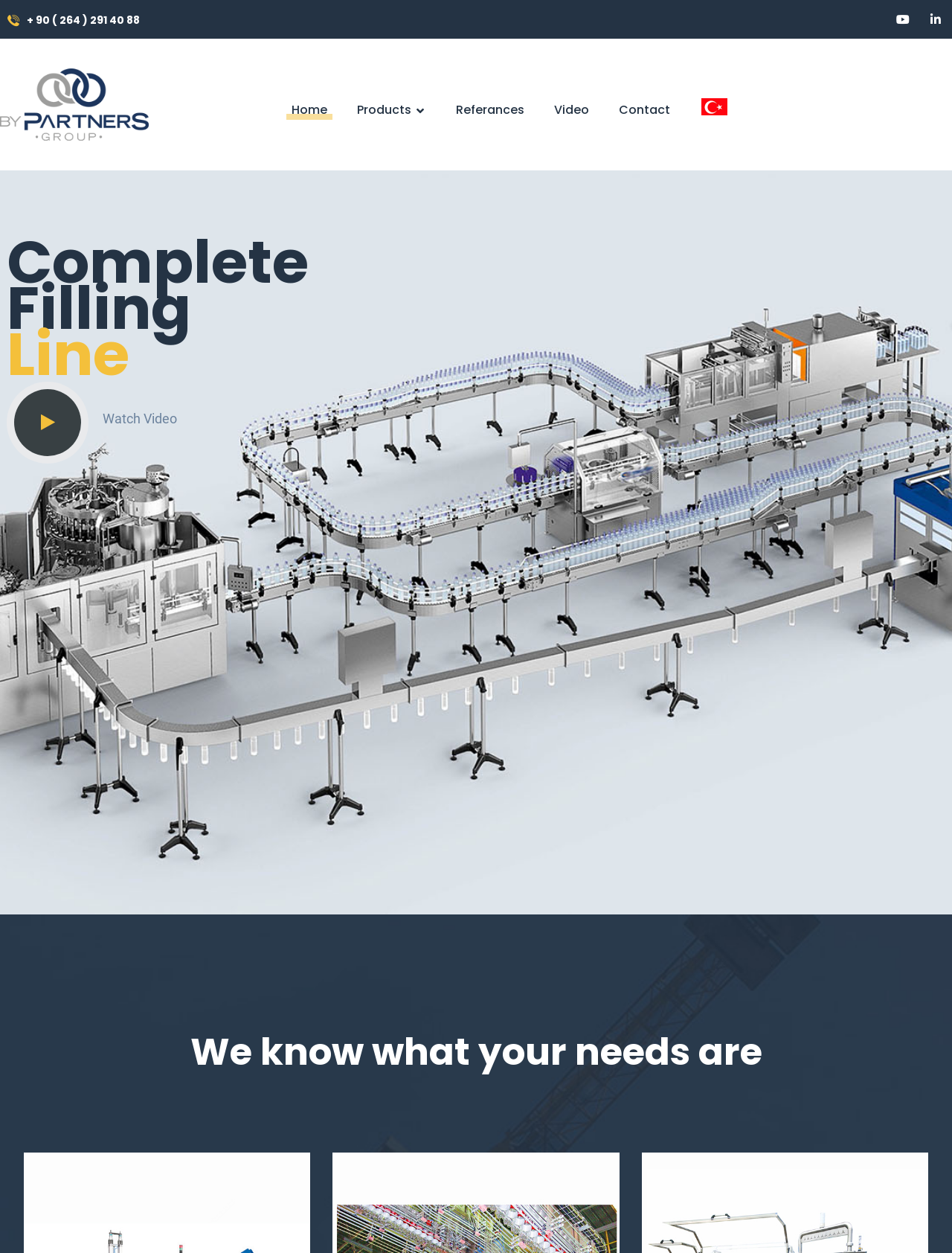Locate the bounding box coordinates of the element I should click to achieve the following instruction: "Visit Youtube channel".

[0.932, 0.0, 0.965, 0.031]